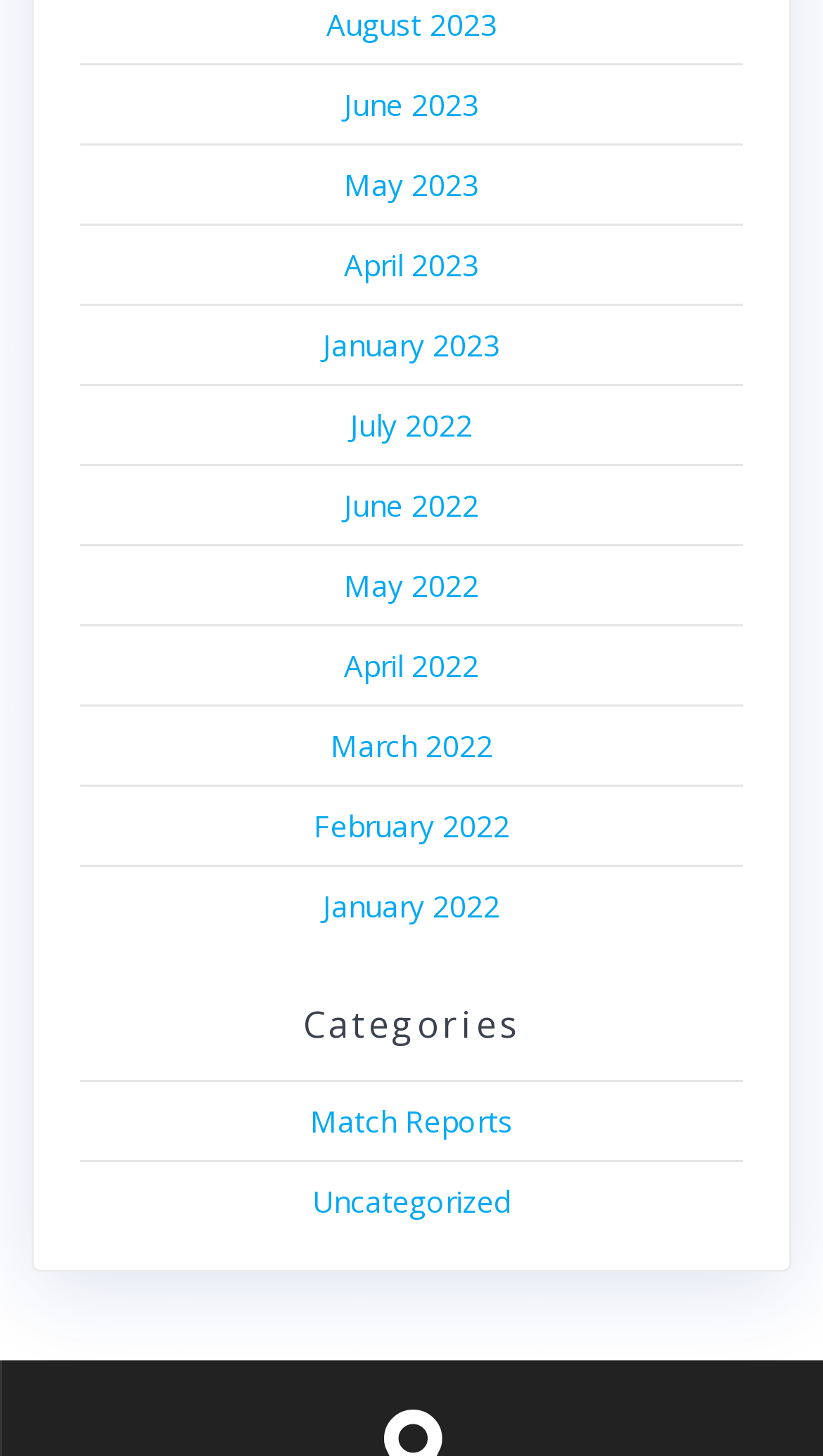Locate the bounding box coordinates of the clickable area needed to fulfill the instruction: "Check Uncategorized".

[0.379, 0.811, 0.621, 0.838]